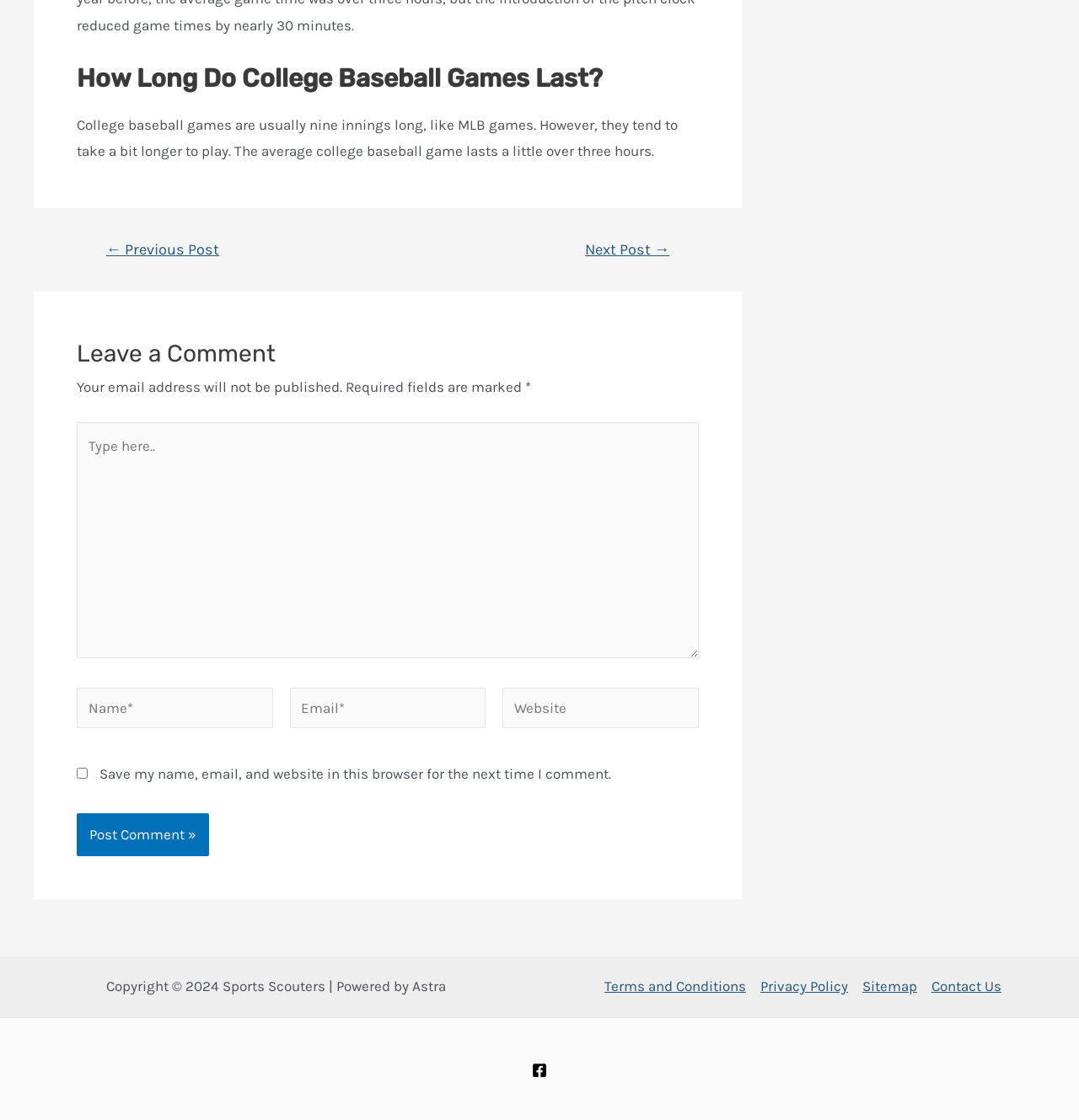What is the average duration of a college baseball game?
Please utilize the information in the image to give a detailed response to the question.

The answer can be found in the first paragraph of the webpage, which states 'The average college baseball game lasts a little over three hours.'